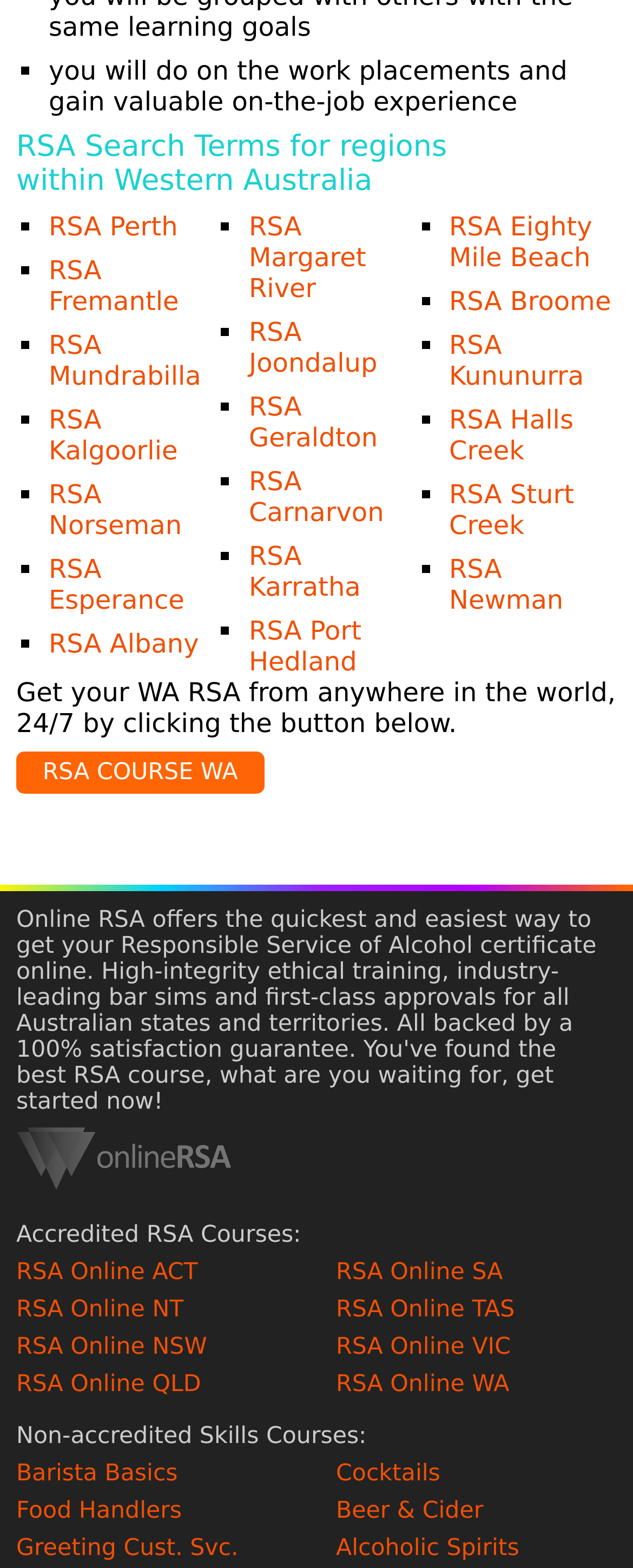Please provide a one-word or short phrase answer to the question:
What is the purpose of the 'Get your WA RSA' button?

To take an RSA course online